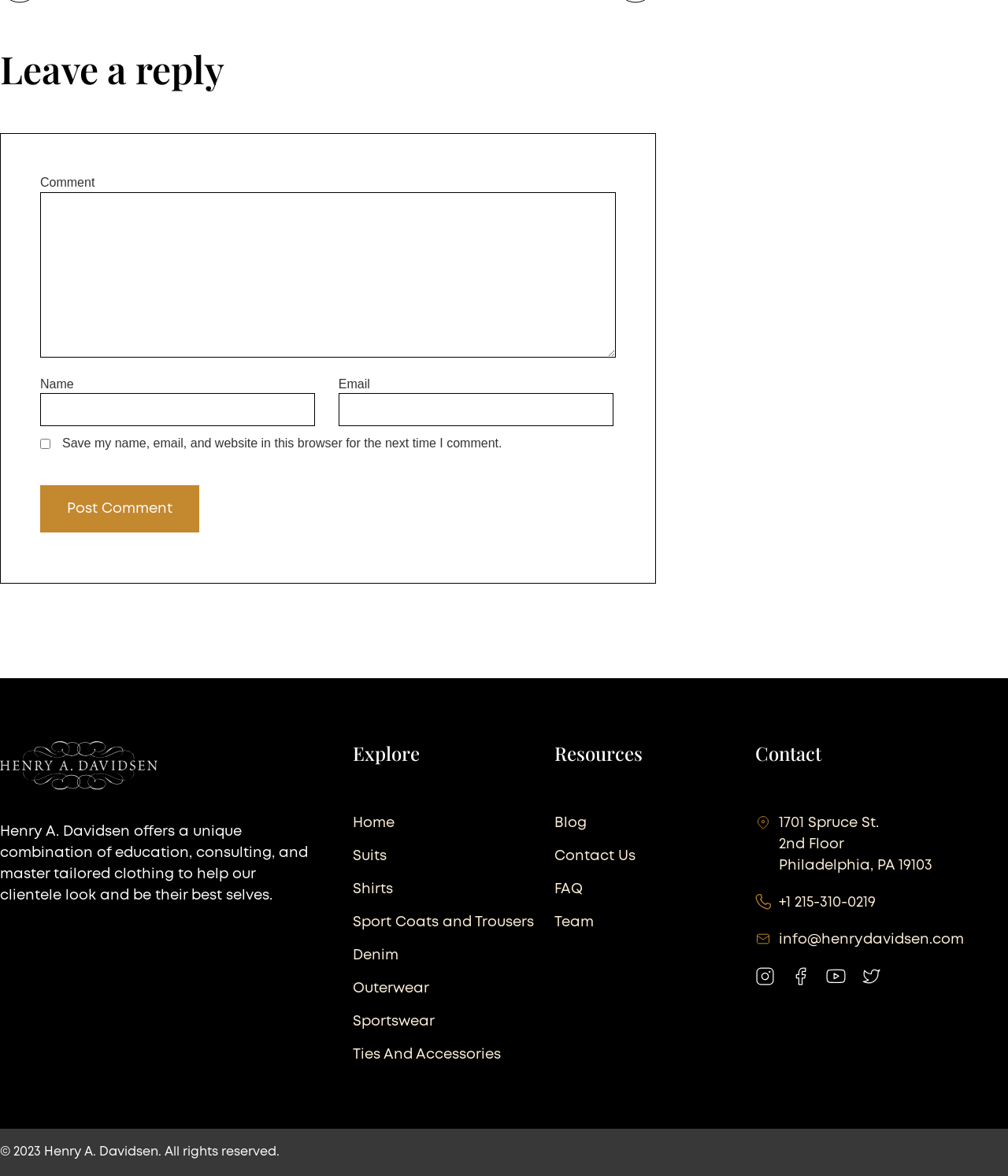Please respond to the question with a concise word or phrase:
What type of clothing does Henry A. Davidsen offer?

Suits, shirts, etc.